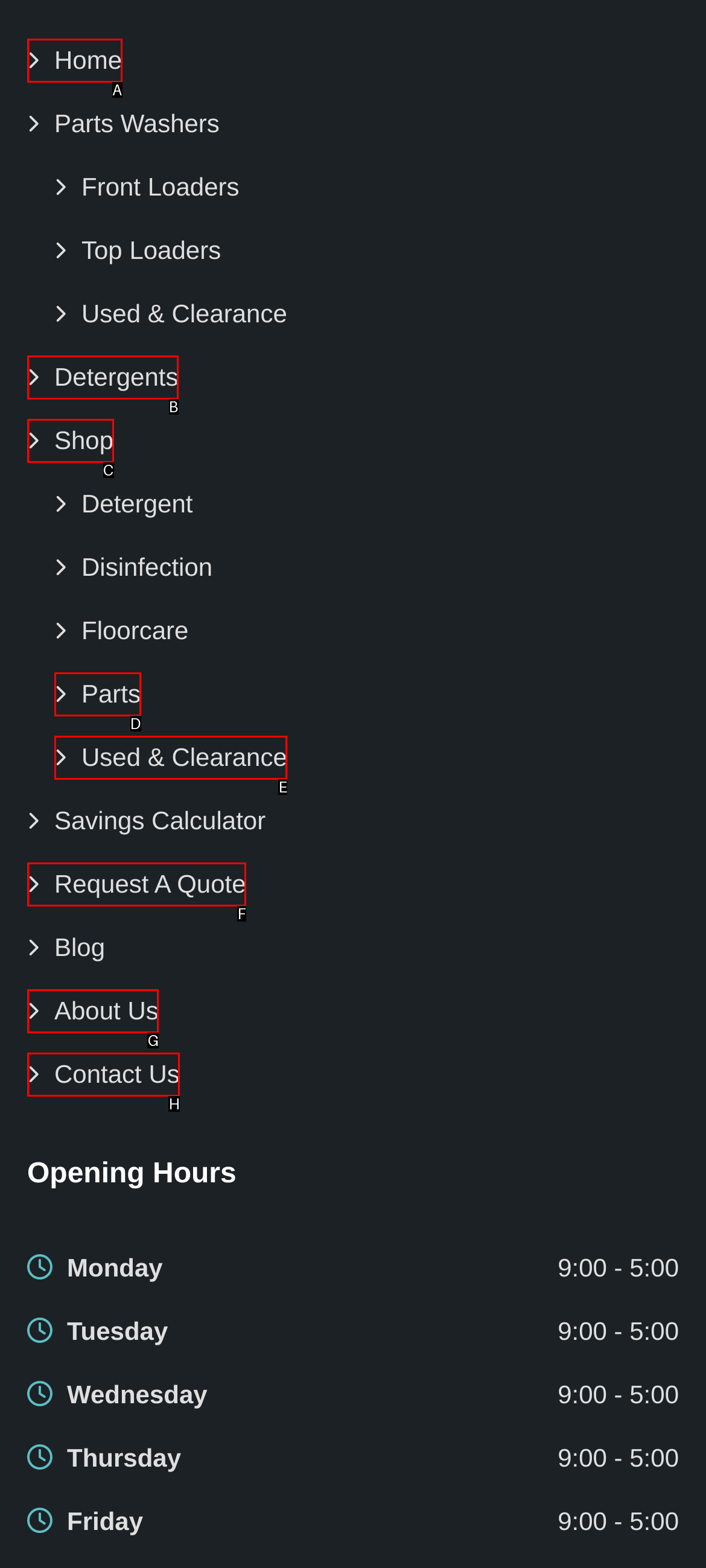Tell me which one HTML element best matches the description: Used & Clearance Answer with the option's letter from the given choices directly.

E